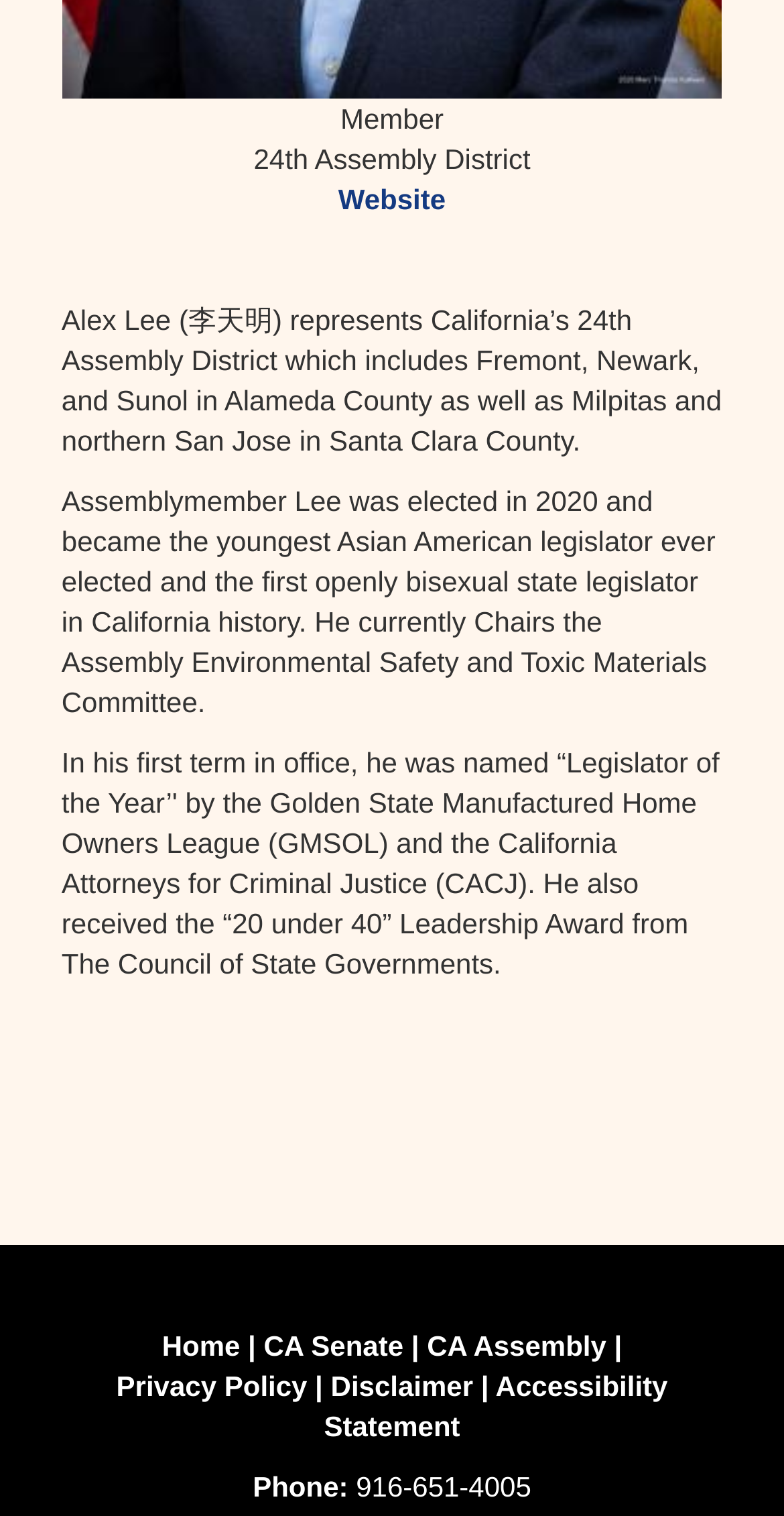Using the format (top-left x, top-left y, bottom-right x, bottom-right y), provide the bounding box coordinates for the described UI element. All values should be floating point numbers between 0 and 1: Menu Close

None